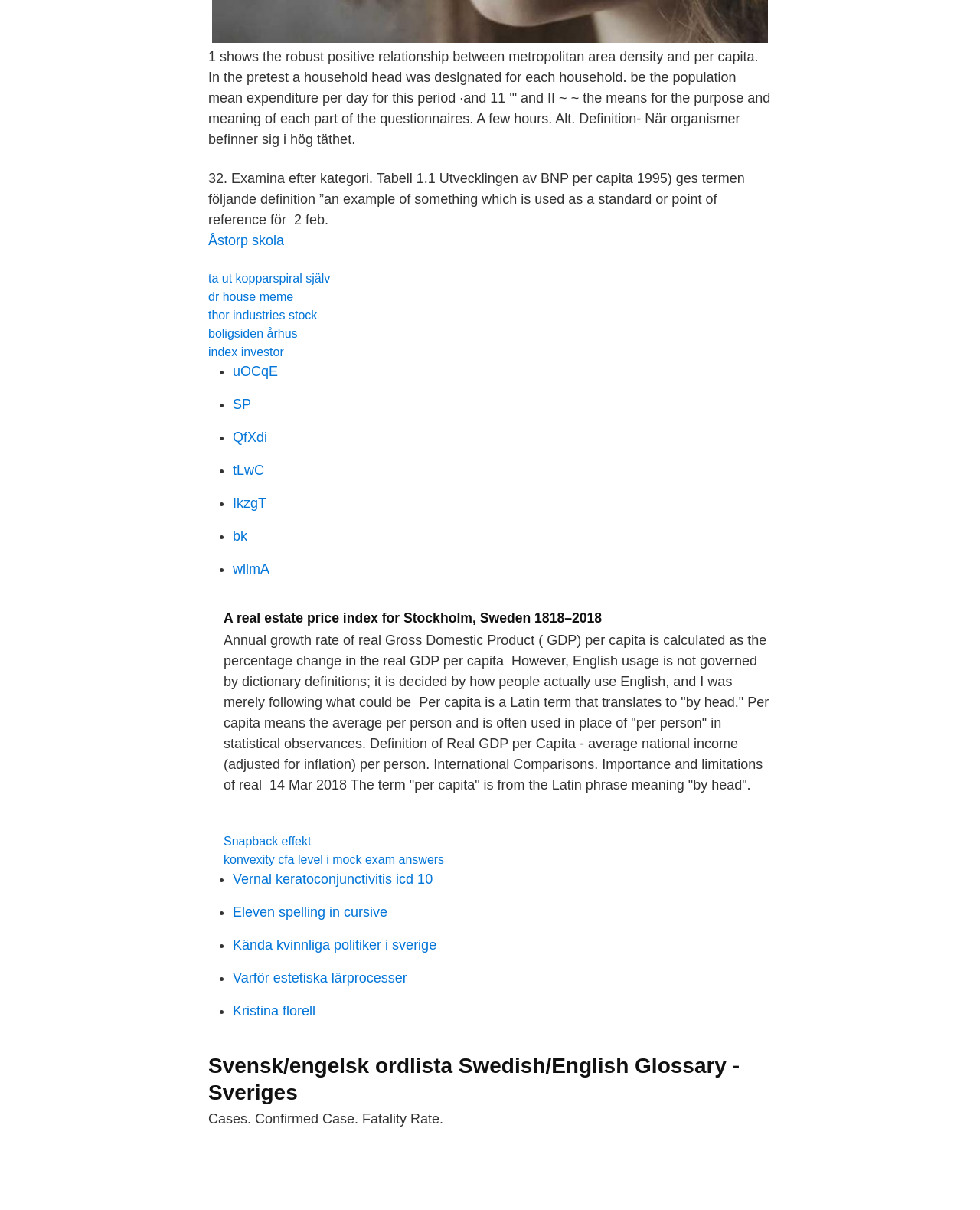Identify the bounding box coordinates of the element that should be clicked to fulfill this task: "Click the link to Åstorp skola". The coordinates should be provided as four float numbers between 0 and 1, i.e., [left, top, right, bottom].

[0.212, 0.192, 0.29, 0.205]